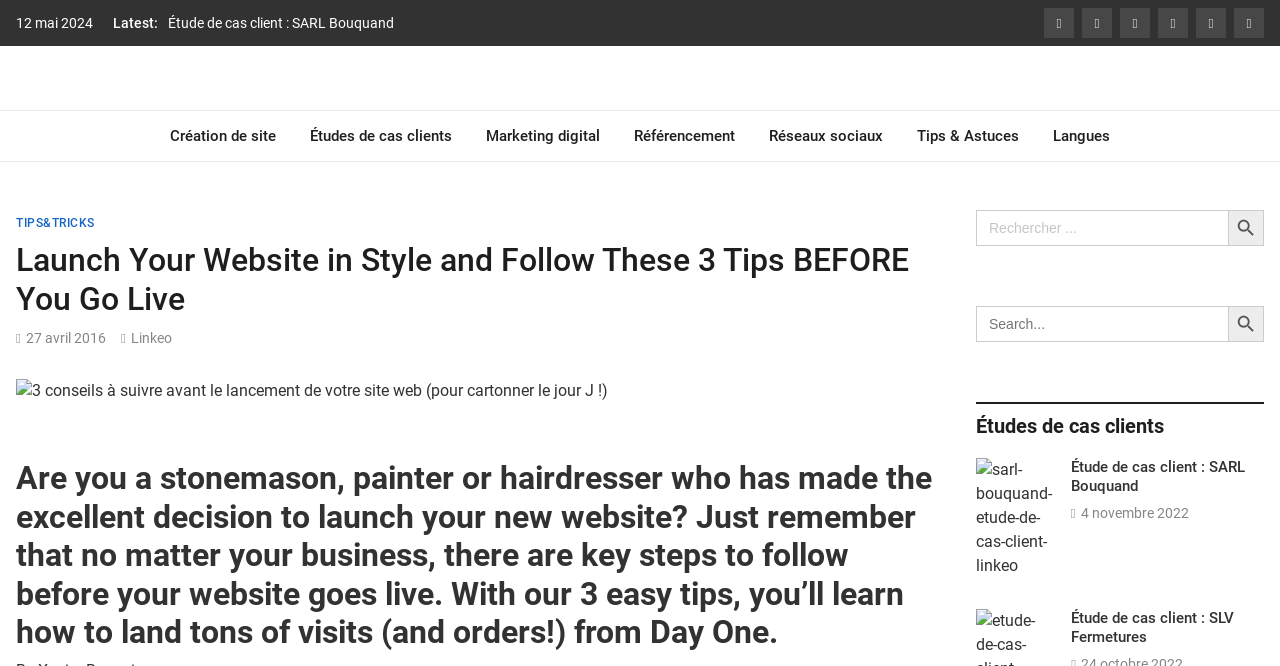Identify the bounding box coordinates of the region I need to click to complete this instruction: "Visit the 'Création de site' page".

[0.121, 0.167, 0.227, 0.242]